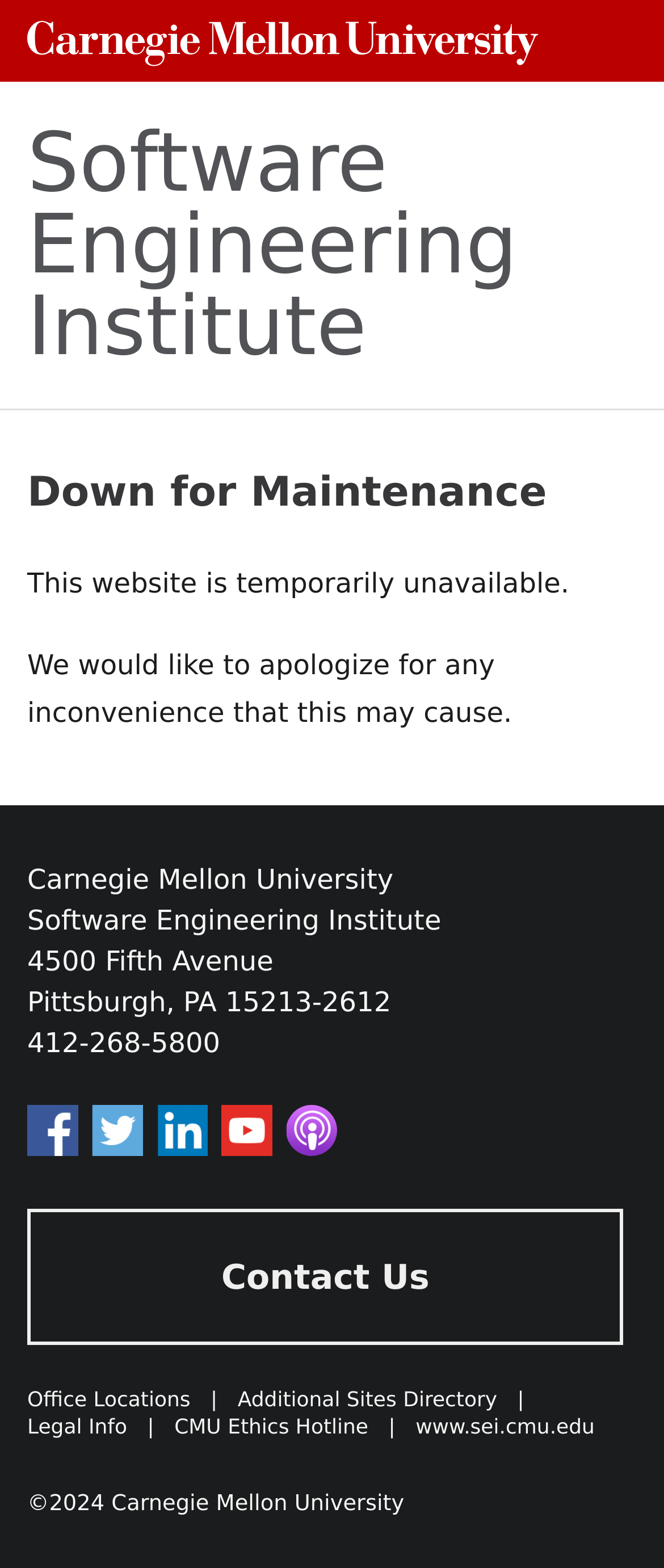Given the description of a UI element: "Legal Info", identify the bounding box coordinates of the matching element in the webpage screenshot.

[0.041, 0.902, 0.192, 0.917]